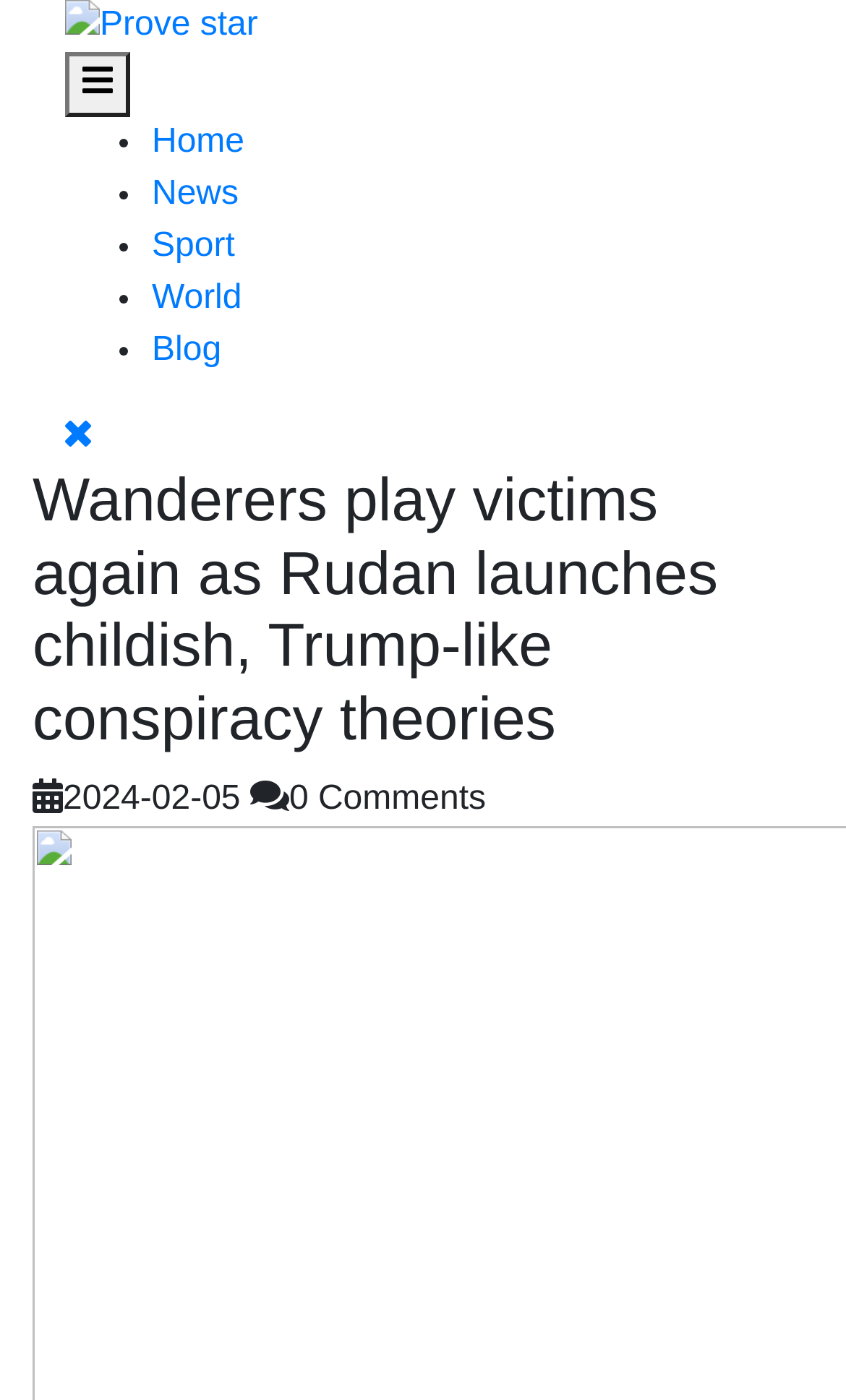Please identify the bounding box coordinates of the element that needs to be clicked to execute the following command: "Click on the Prove star link". Provide the bounding box using four float numbers between 0 and 1, formatted as [left, top, right, bottom].

[0.077, 0.005, 0.305, 0.031]